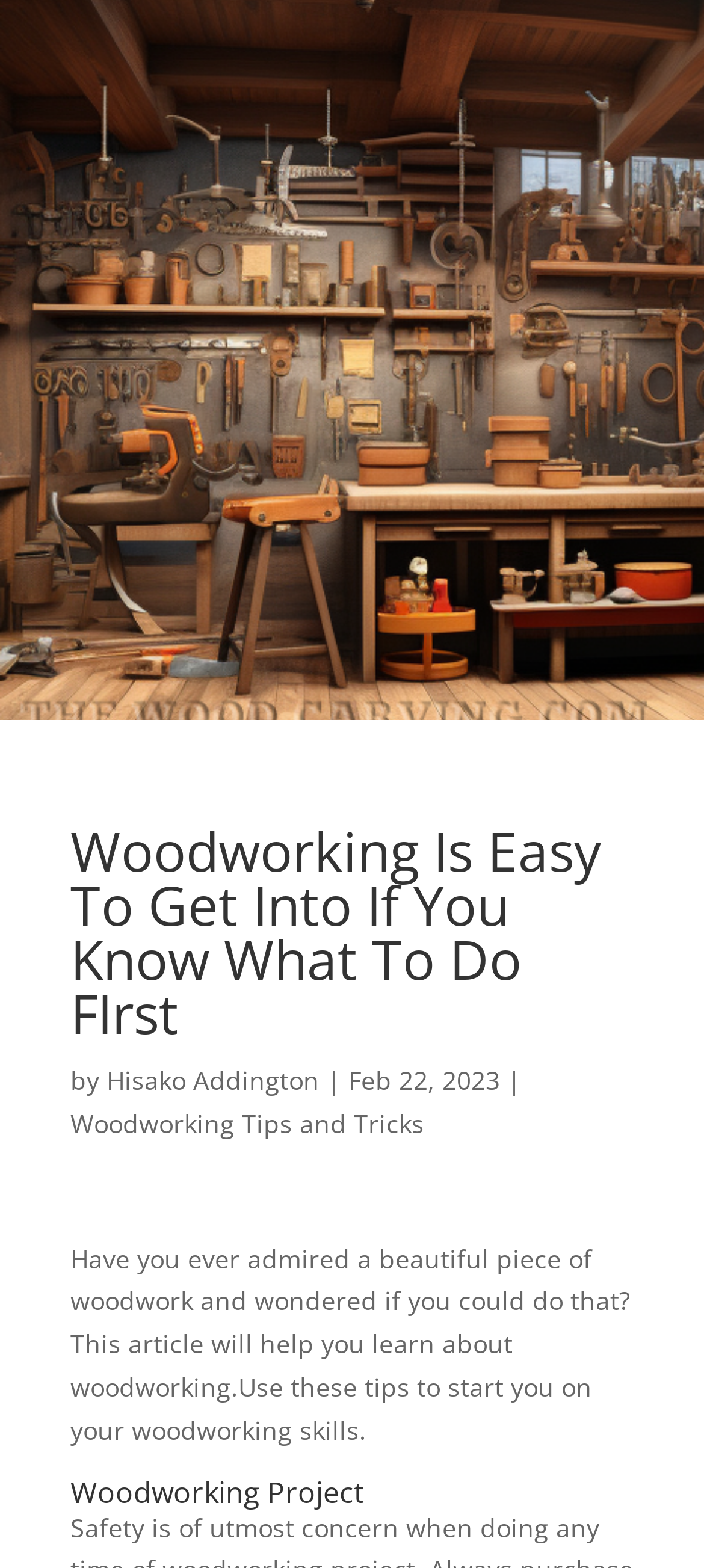Identify the bounding box for the UI element specified in this description: "Back to Team". The coordinates must be four float numbers between 0 and 1, formatted as [left, top, right, bottom].

None